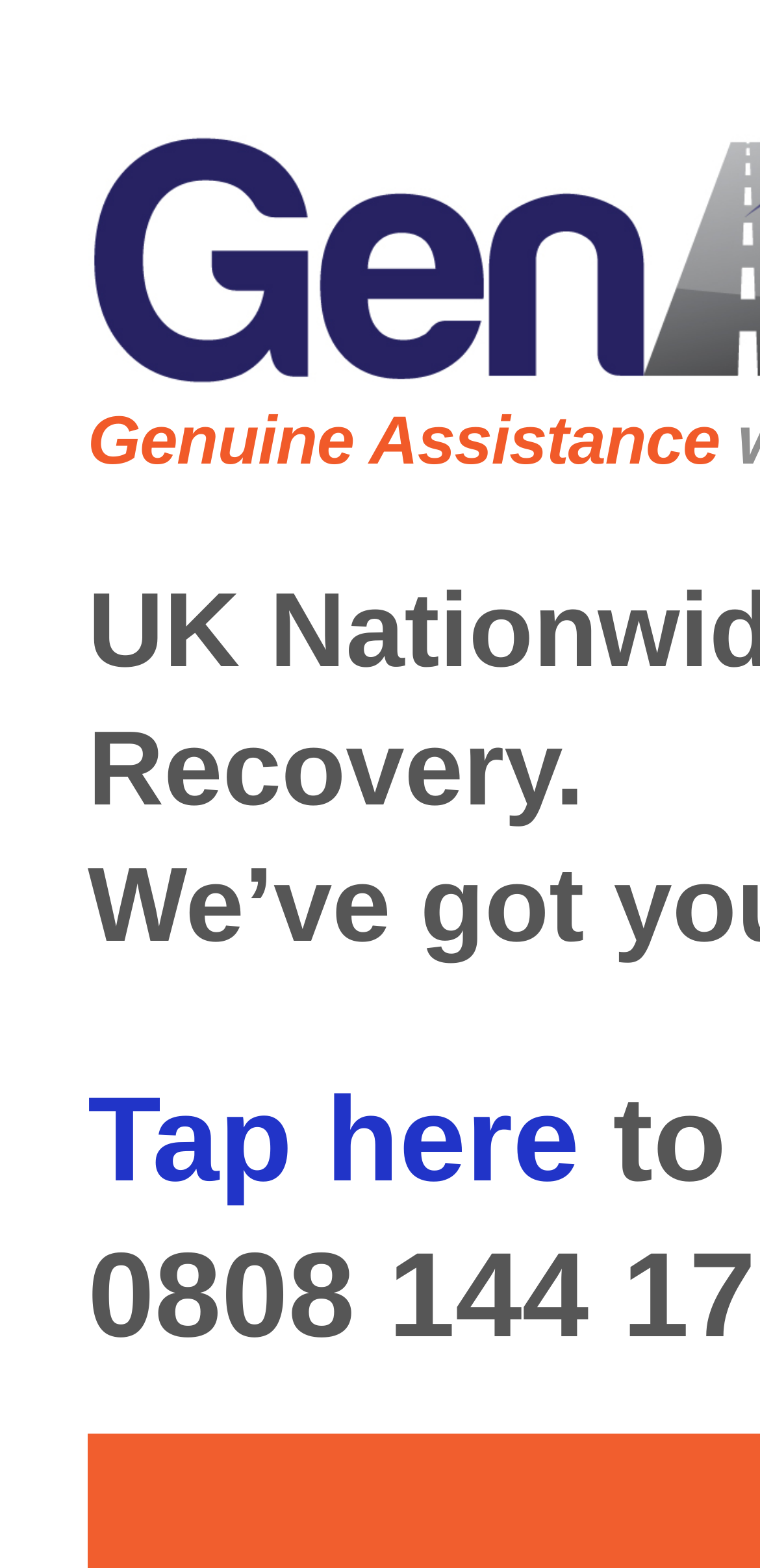Identify the bounding box of the UI component described as: "Tap here".

[0.115, 0.684, 0.763, 0.77]